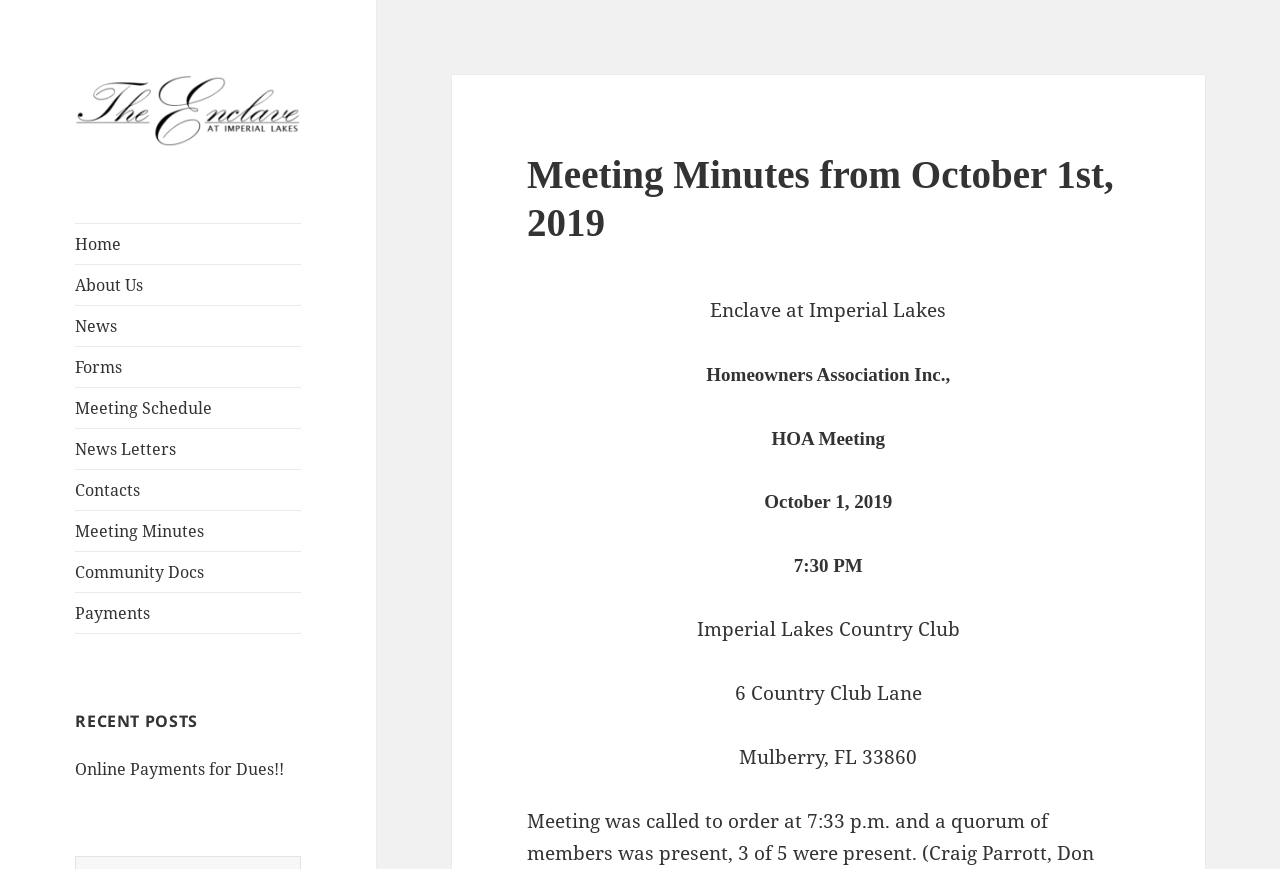Specify the bounding box coordinates of the area to click in order to execute this command: 'view meeting schedule'. The coordinates should consist of four float numbers ranging from 0 to 1, and should be formatted as [left, top, right, bottom].

[0.059, 0.446, 0.235, 0.492]